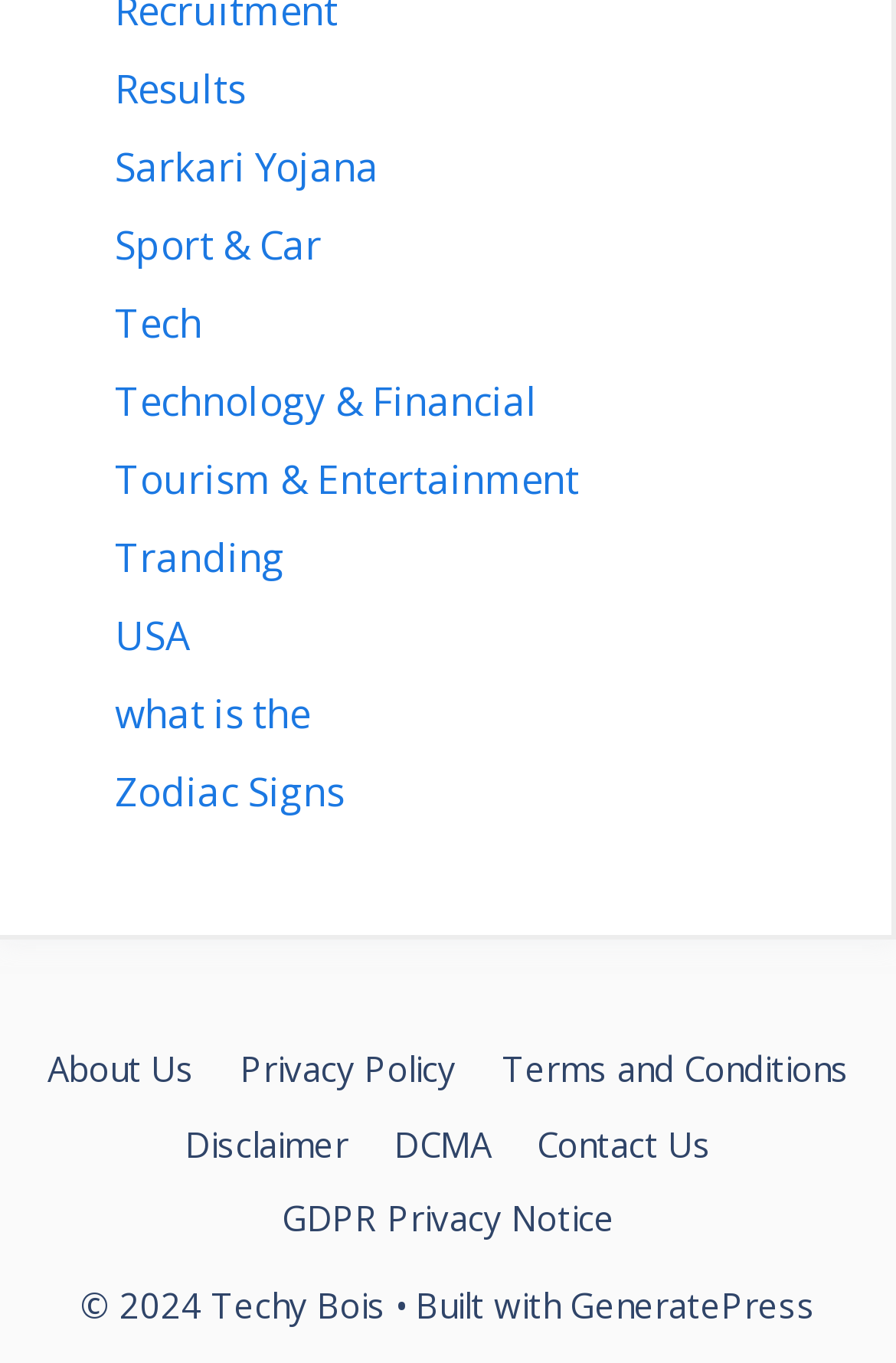Using the webpage screenshot, find the UI element described by About Us. Provide the bounding box coordinates in the format (top-left x, top-left y, bottom-right x, bottom-right y), ensuring all values are floating point numbers between 0 and 1.

[0.053, 0.767, 0.217, 0.801]